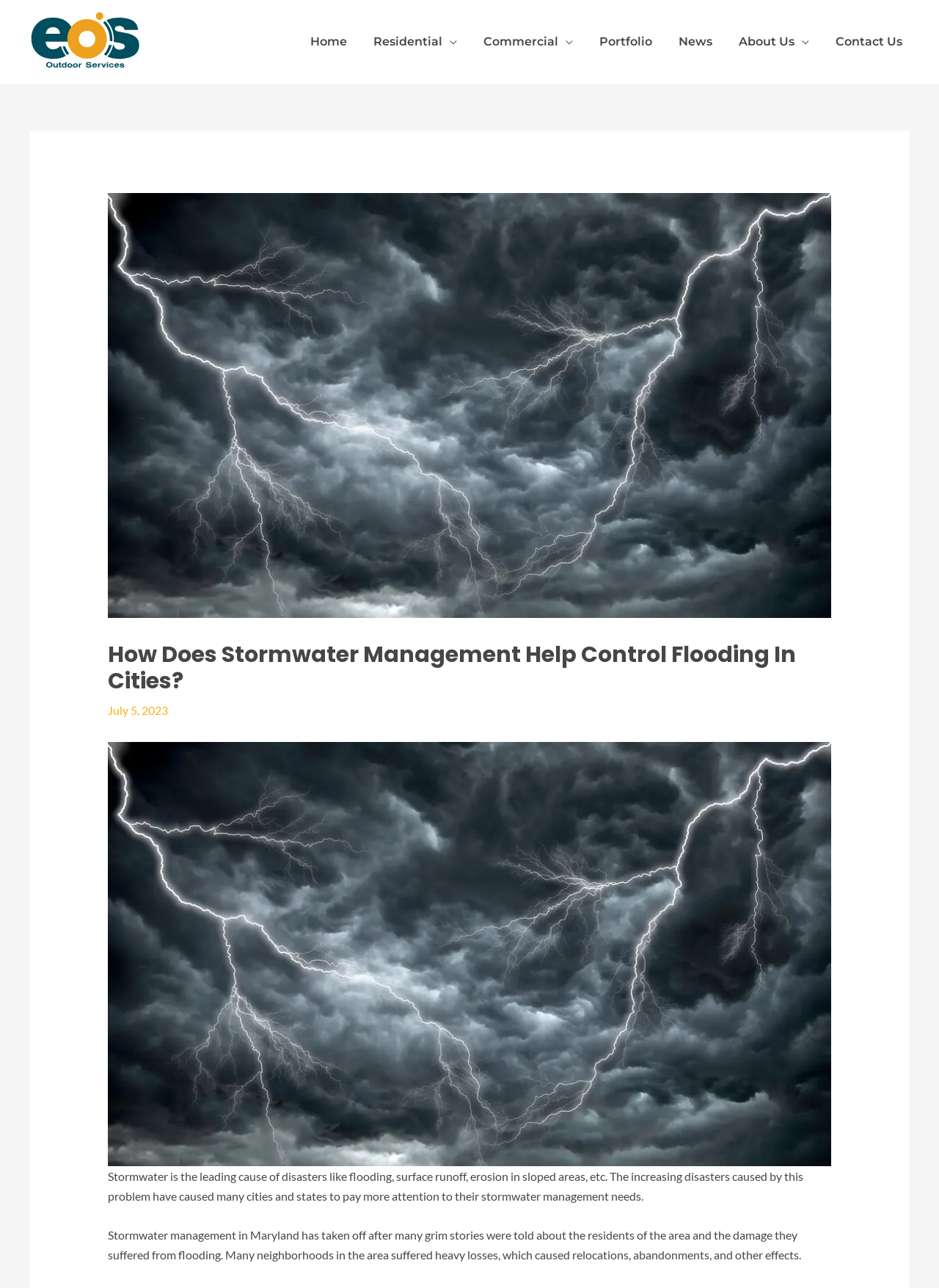Using the element description: "About Us", determine the bounding box coordinates for the specified UI element. The coordinates should be four float numbers between 0 and 1, [left, top, right, bottom].

[0.785, 0.012, 0.885, 0.052]